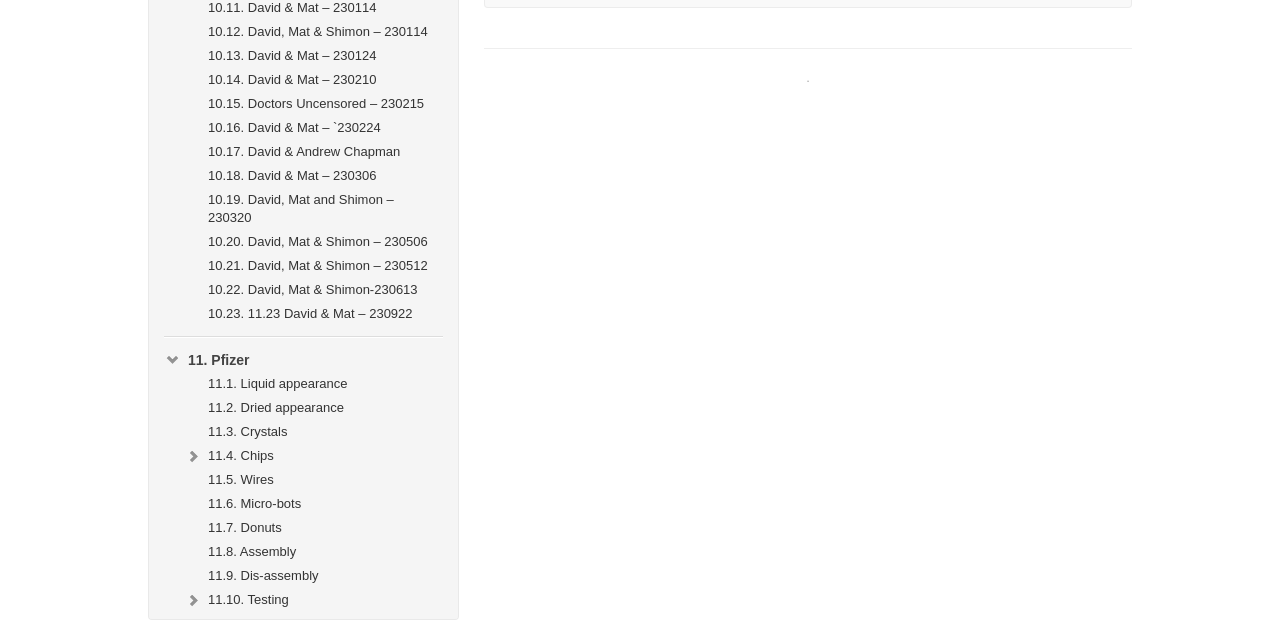Please provide the bounding box coordinates for the UI element as described: "10.17. David & Andrew Chapman". The coordinates must be four floats between 0 and 1, represented as [left, top, right, bottom].

[0.144, 0.219, 0.346, 0.256]